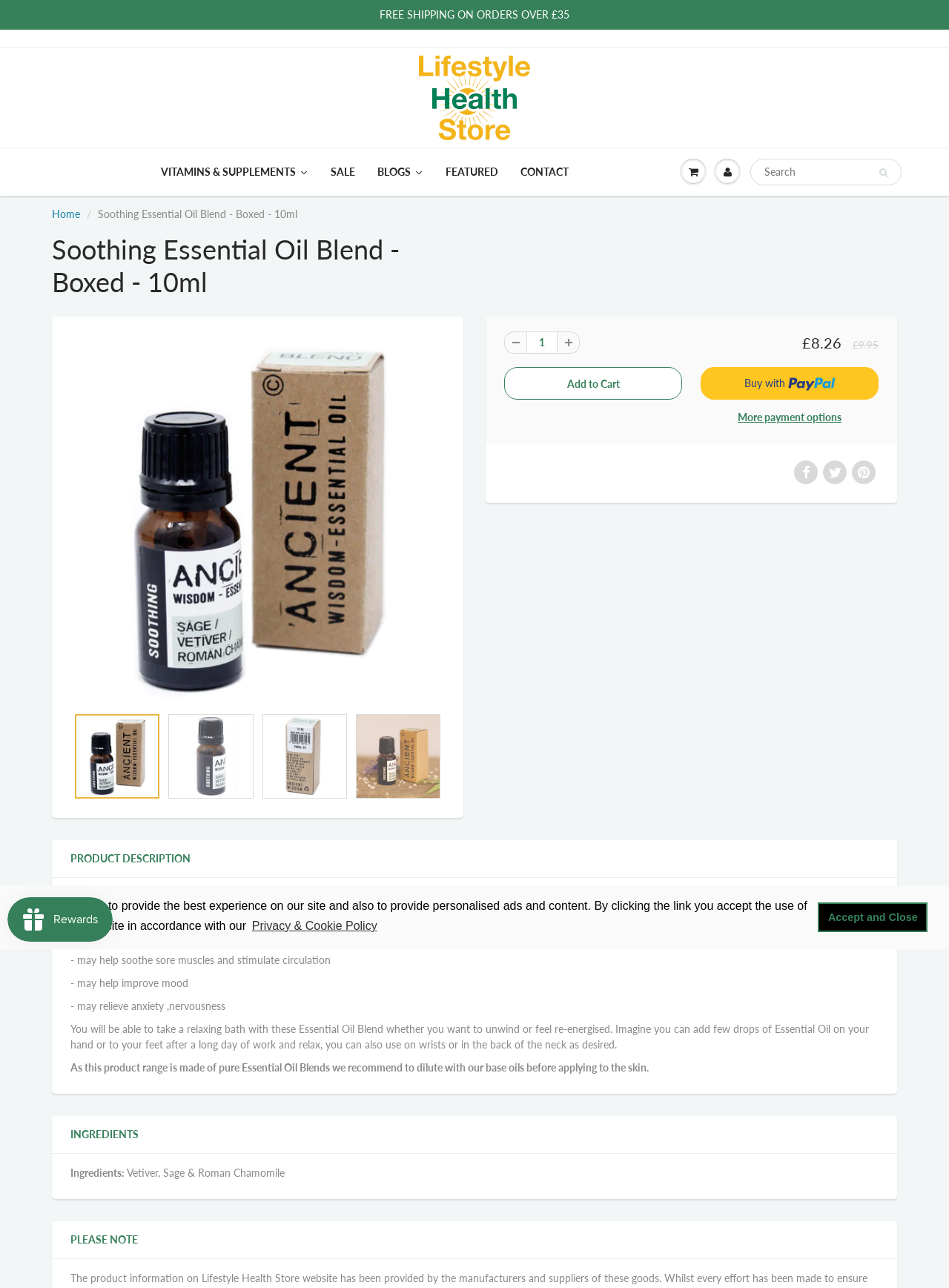Provide the bounding box coordinates of the section that needs to be clicked to accomplish the following instruction: "Buy now with PayPal."

[0.738, 0.285, 0.926, 0.31]